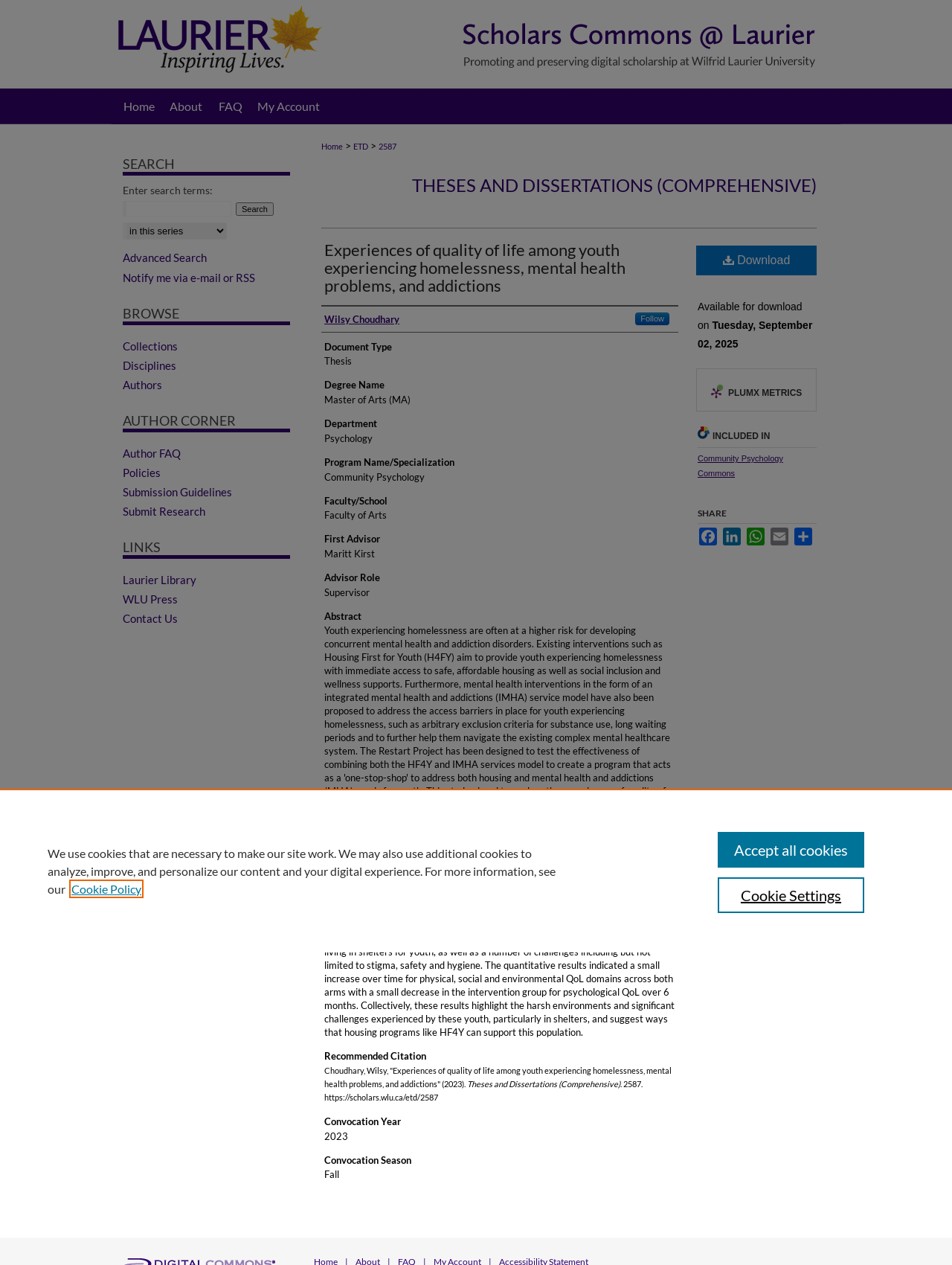What is the name of the faculty?
Based on the image, provide a one-word or brief-phrase response.

Faculty of Arts